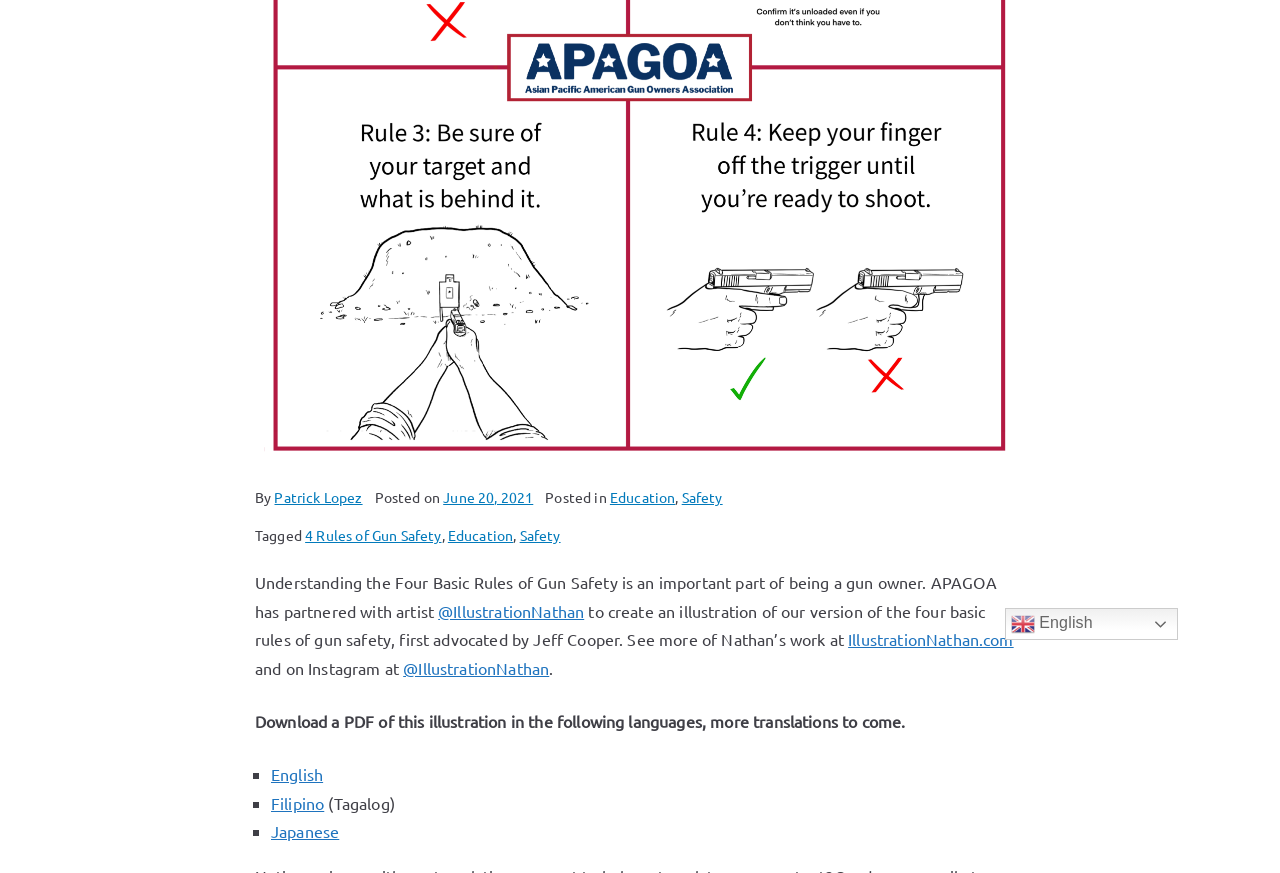Given the description "June 20, 2021", provide the bounding box coordinates of the corresponding UI element.

[0.346, 0.56, 0.417, 0.58]